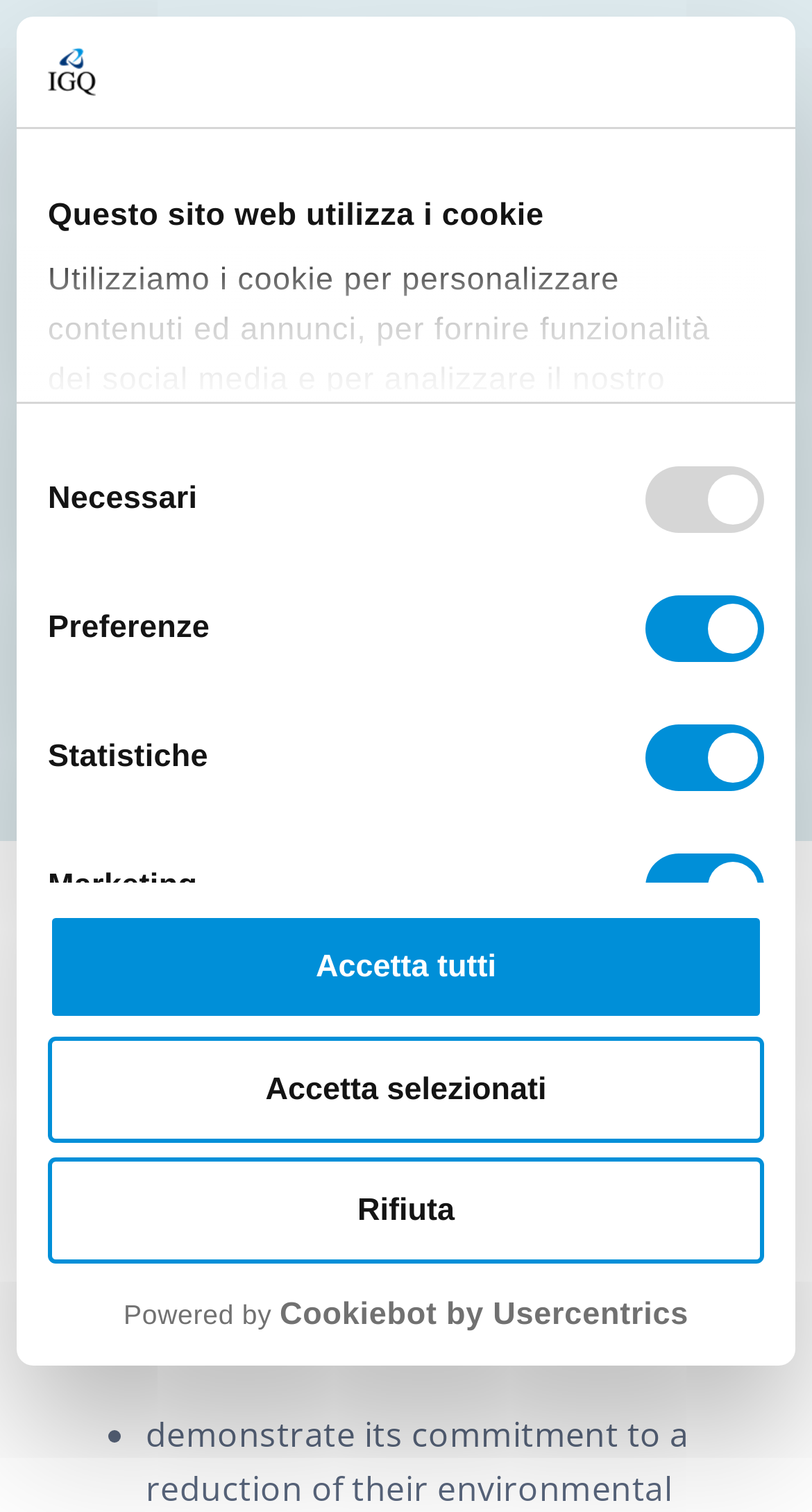Given the element description: "Services", predict the bounding box coordinates of the UI element it refers to, using four float numbers between 0 and 1, i.e., [left, top, right, bottom].

[0.0, 0.244, 1.0, 0.313]